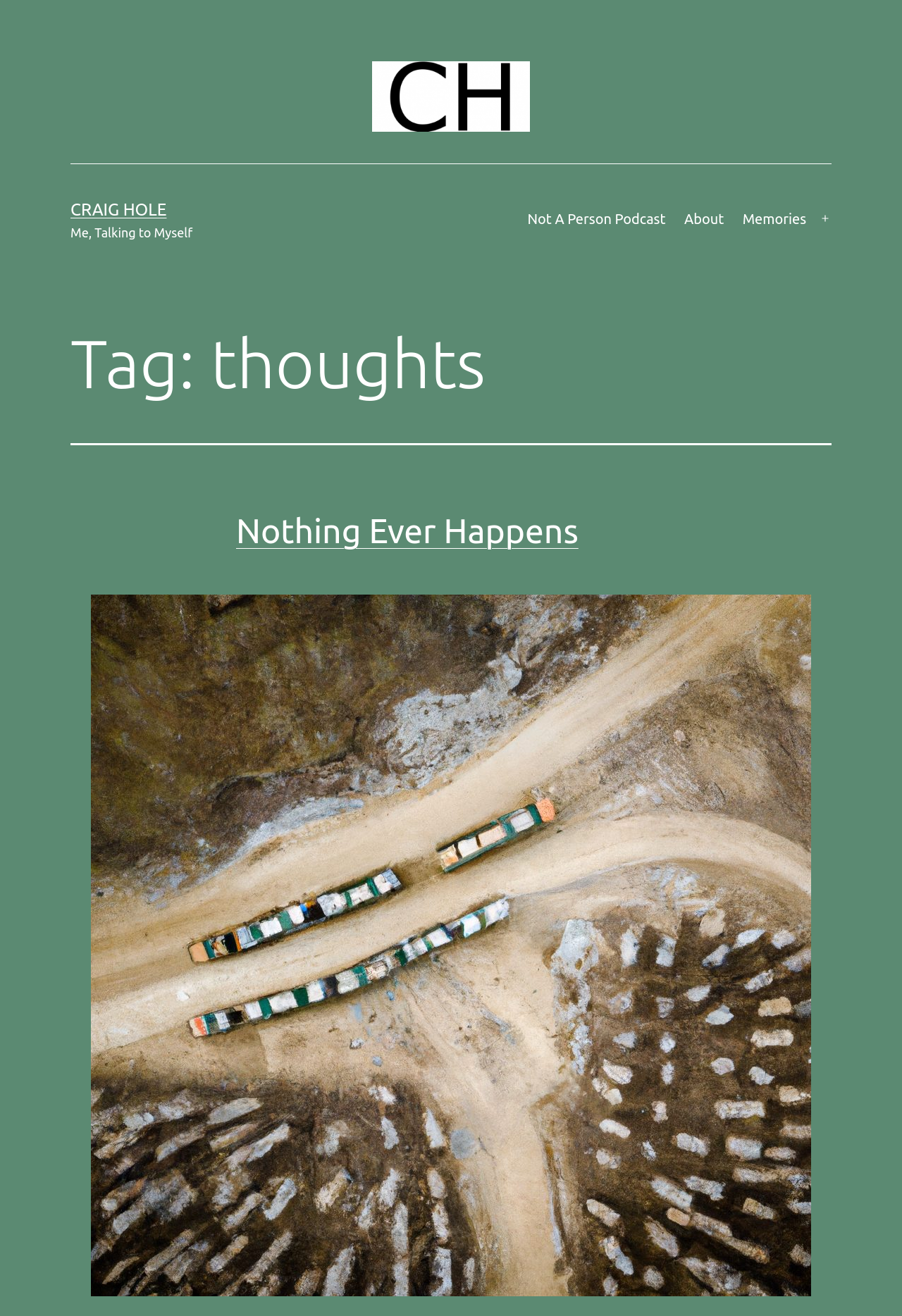From the webpage screenshot, predict the bounding box of the UI element that matches this description: "Memories".

[0.813, 0.153, 0.904, 0.18]